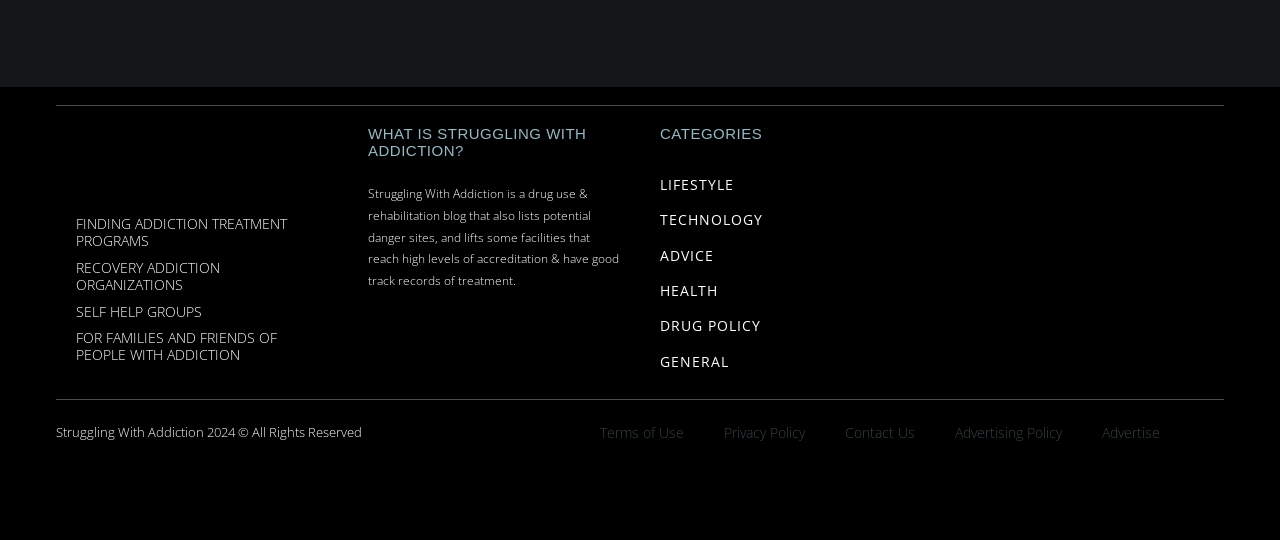Using the provided element description "Gravity. Levity. Boothy.", determine the bounding box coordinates of the UI element.

None